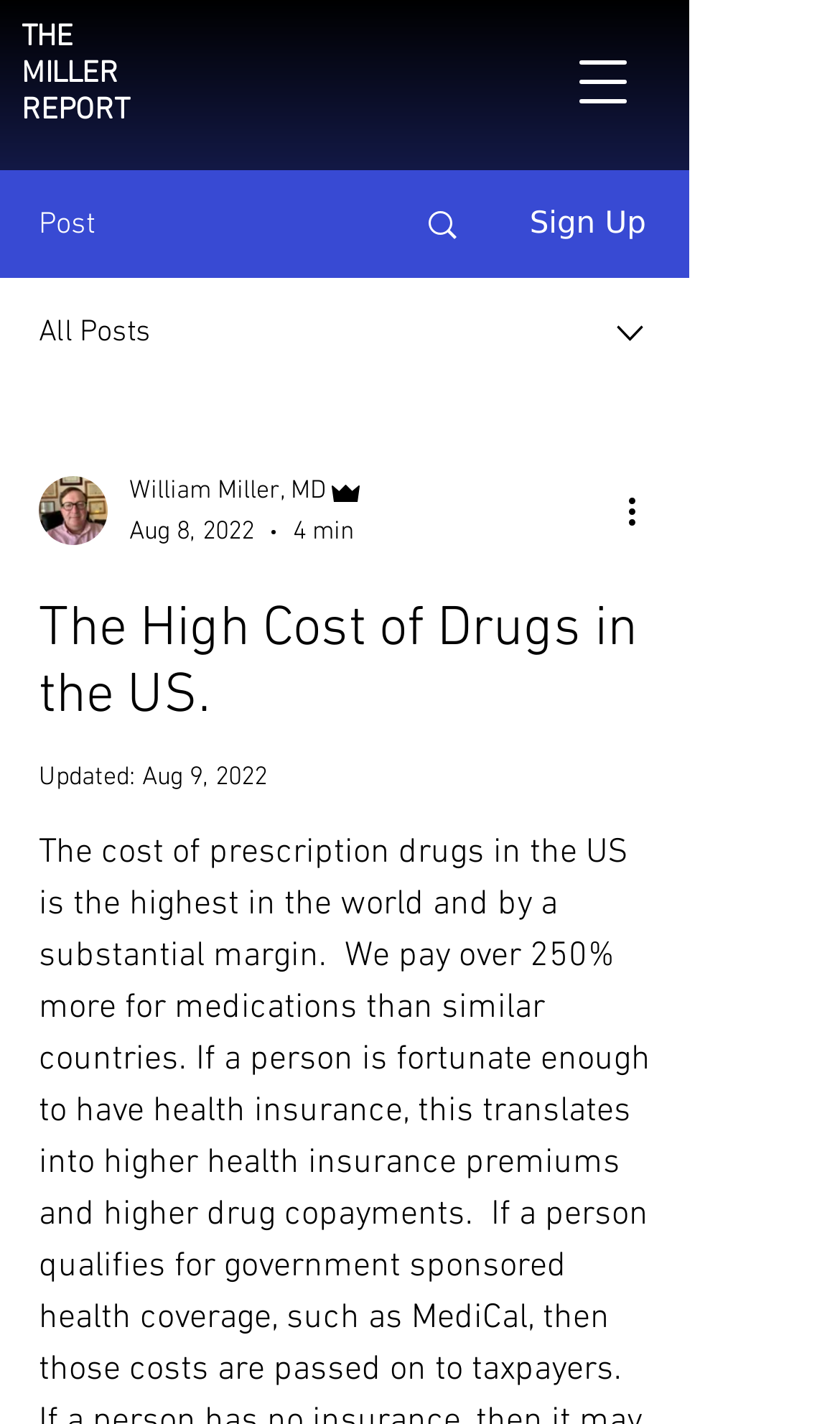What is the date of the post? Look at the image and give a one-word or short phrase answer.

Aug 8, 2022